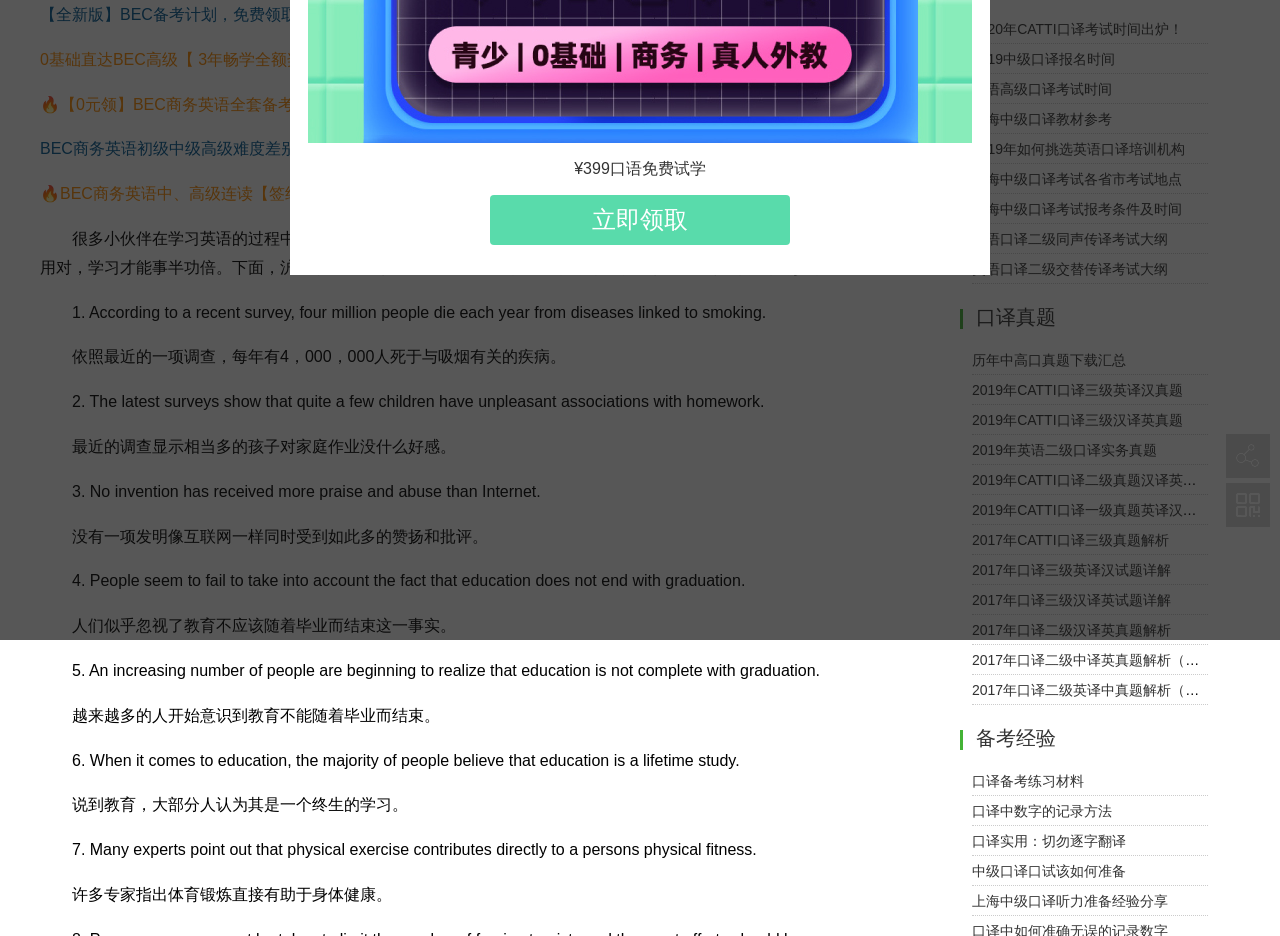Determine the bounding box coordinates of the UI element that matches the following description: "0基础直达BEC高级【 3年畅学全额奖学金班】". The coordinates should be four float numbers between 0 and 1 in the format [left, top, right, bottom].

[0.031, 0.054, 0.287, 0.072]